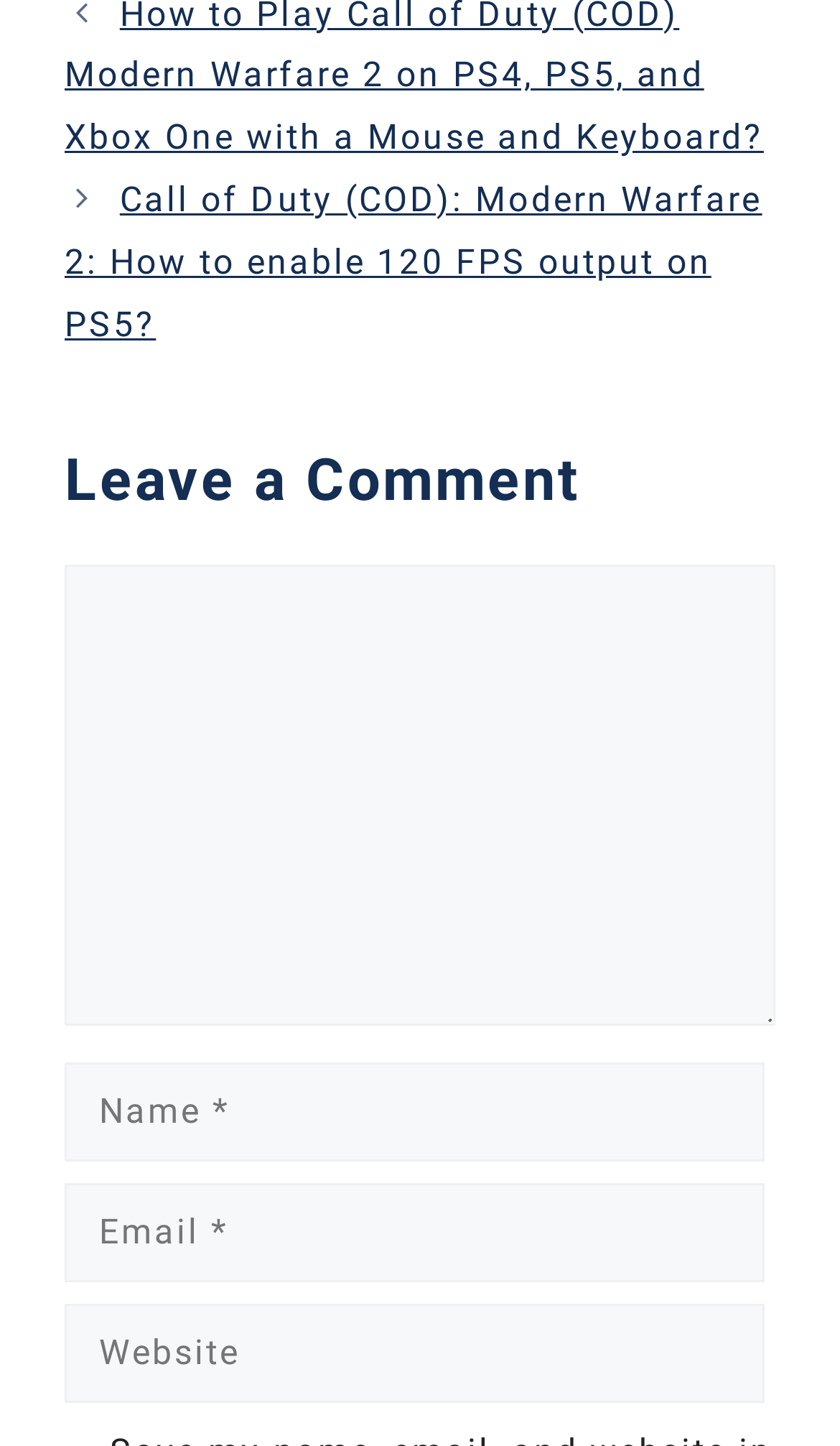Please provide a comprehensive response to the question based on the details in the image: What is the purpose of the textboxes?

The purpose of the textboxes can be inferred by looking at the heading 'Leave a Comment' and the presence of textboxes with labels 'Name', 'Email', and 'Website', which suggests that the user is expected to fill in their information to leave a comment.